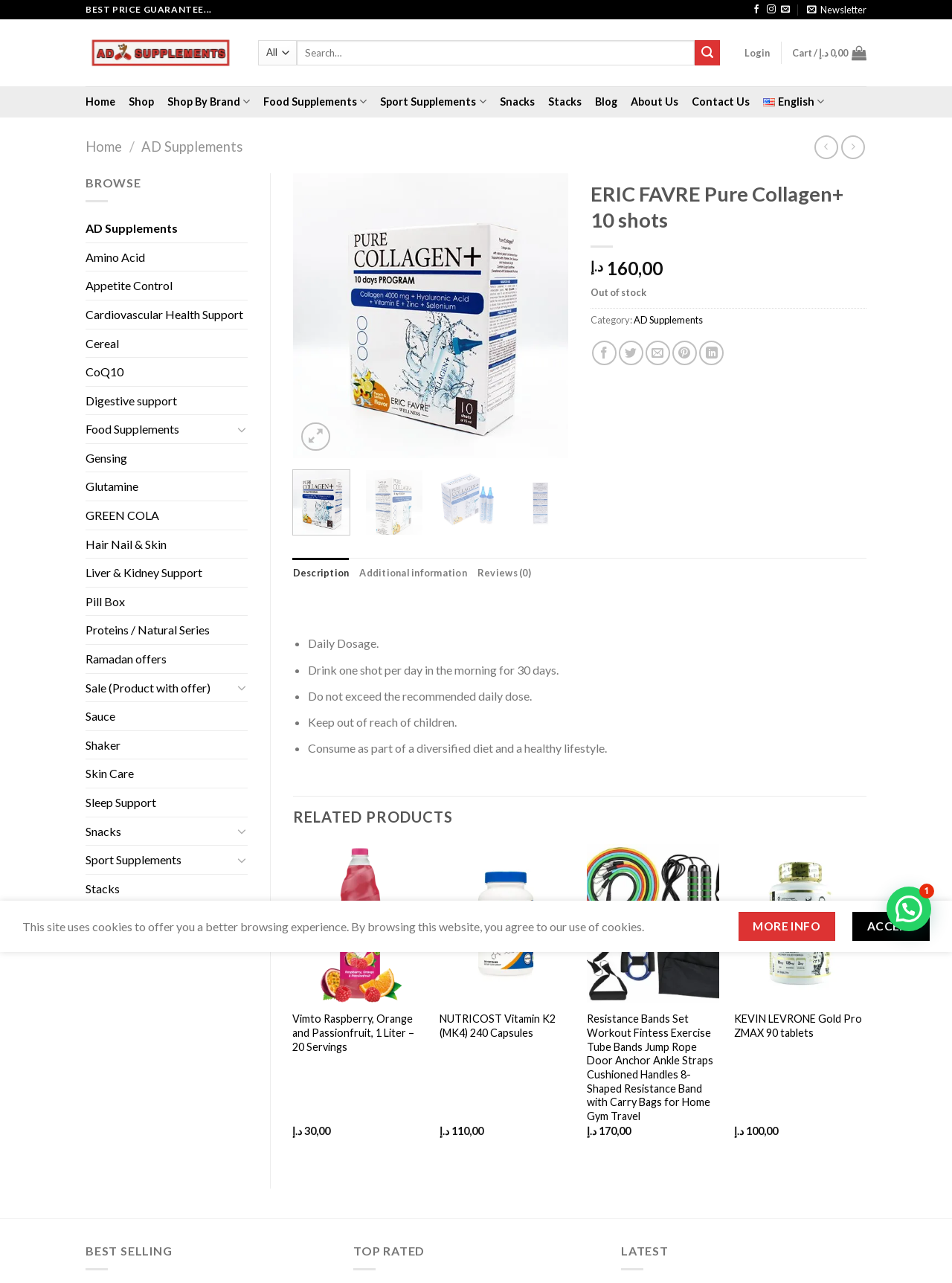Indicate the bounding box coordinates of the element that must be clicked to execute the instruction: "Add to wishlist". The coordinates should be given as four float numbers between 0 and 1, i.e., [left, top, right, bottom].

[0.548, 0.169, 0.585, 0.191]